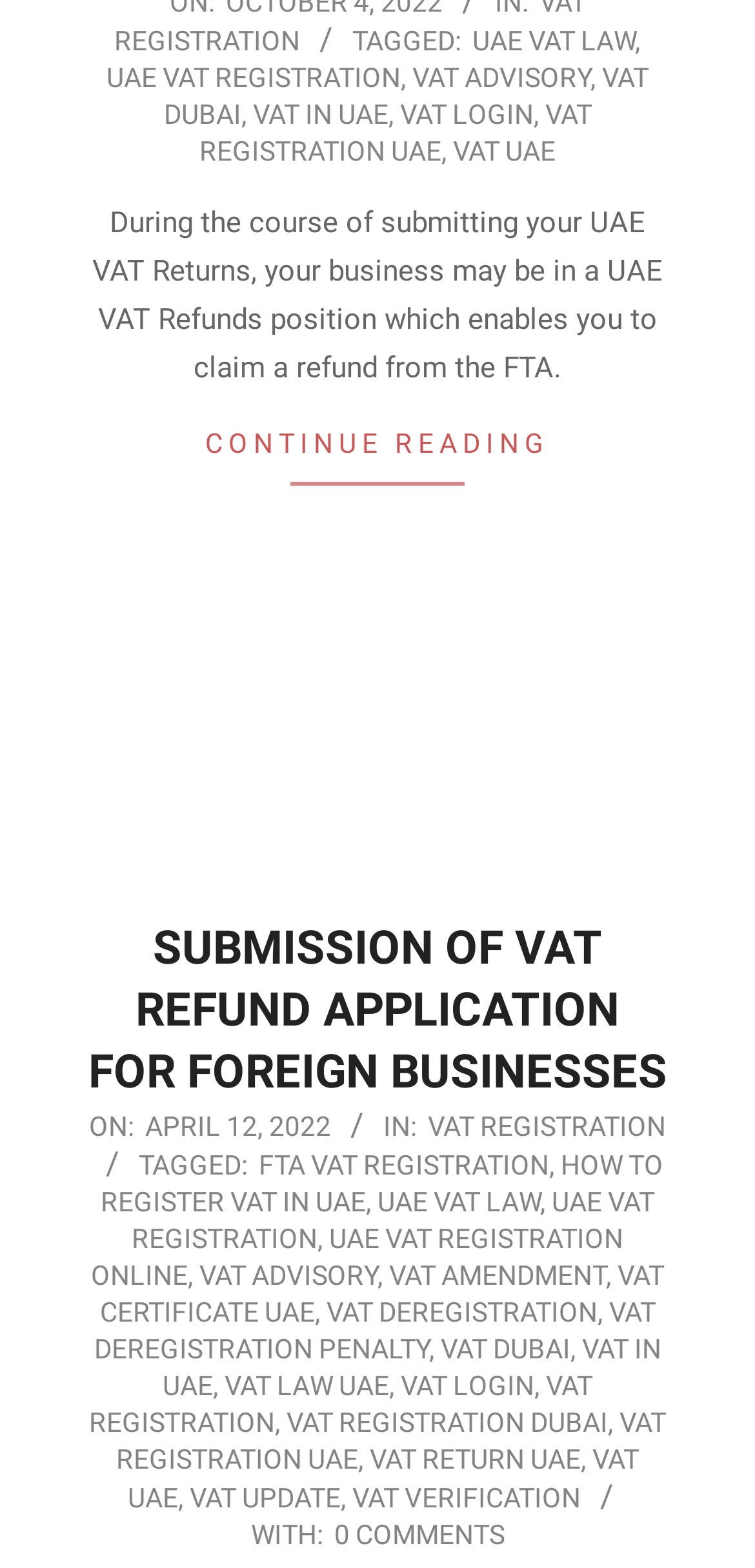Can you show the bounding box coordinates of the region to click on to complete the task described in the instruction: "Click on UAE VAT LAW"?

[0.626, 0.016, 0.841, 0.036]